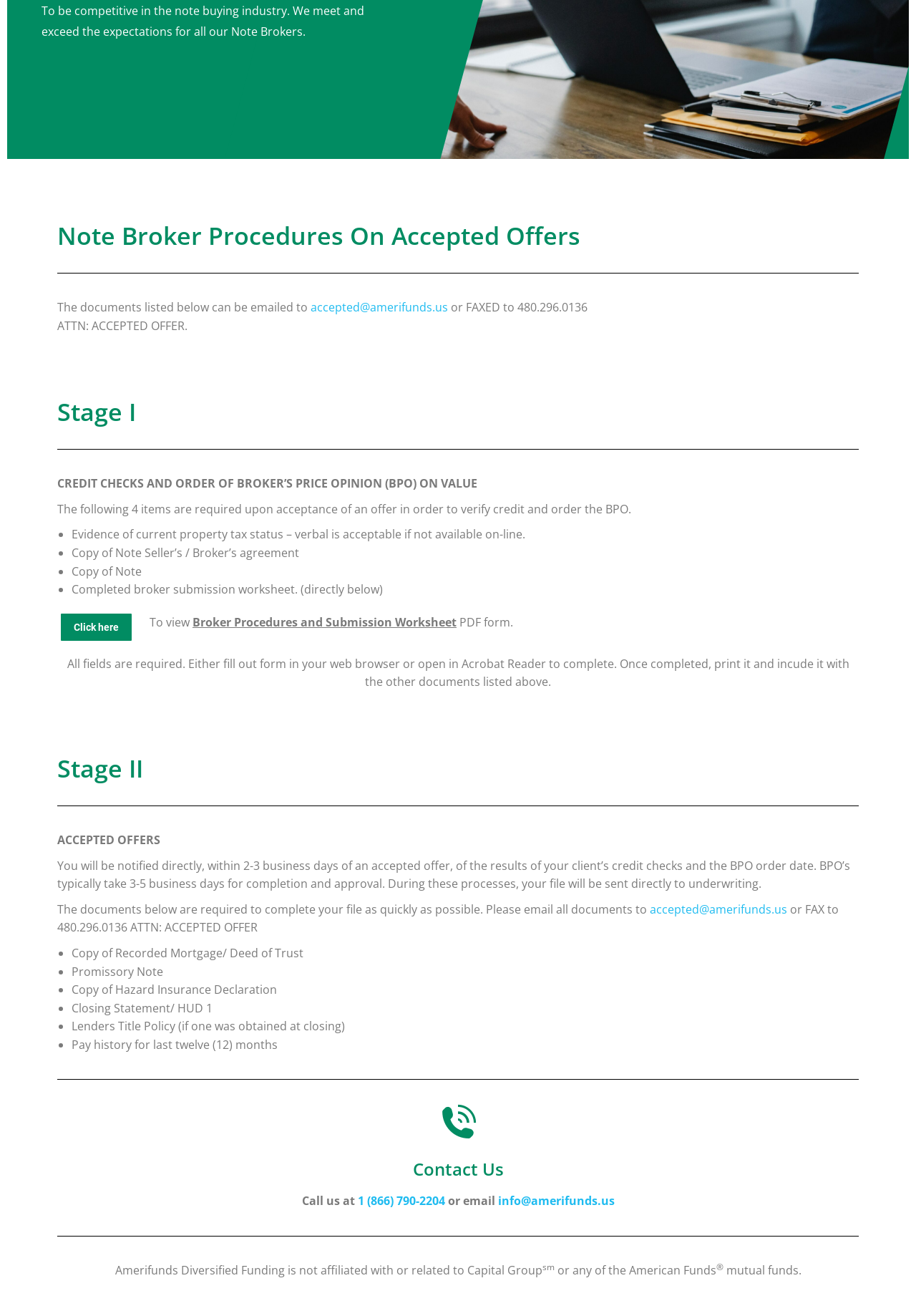Based on the provided description, "Show details", find the bounding box of the corresponding UI element in the screenshot.

None